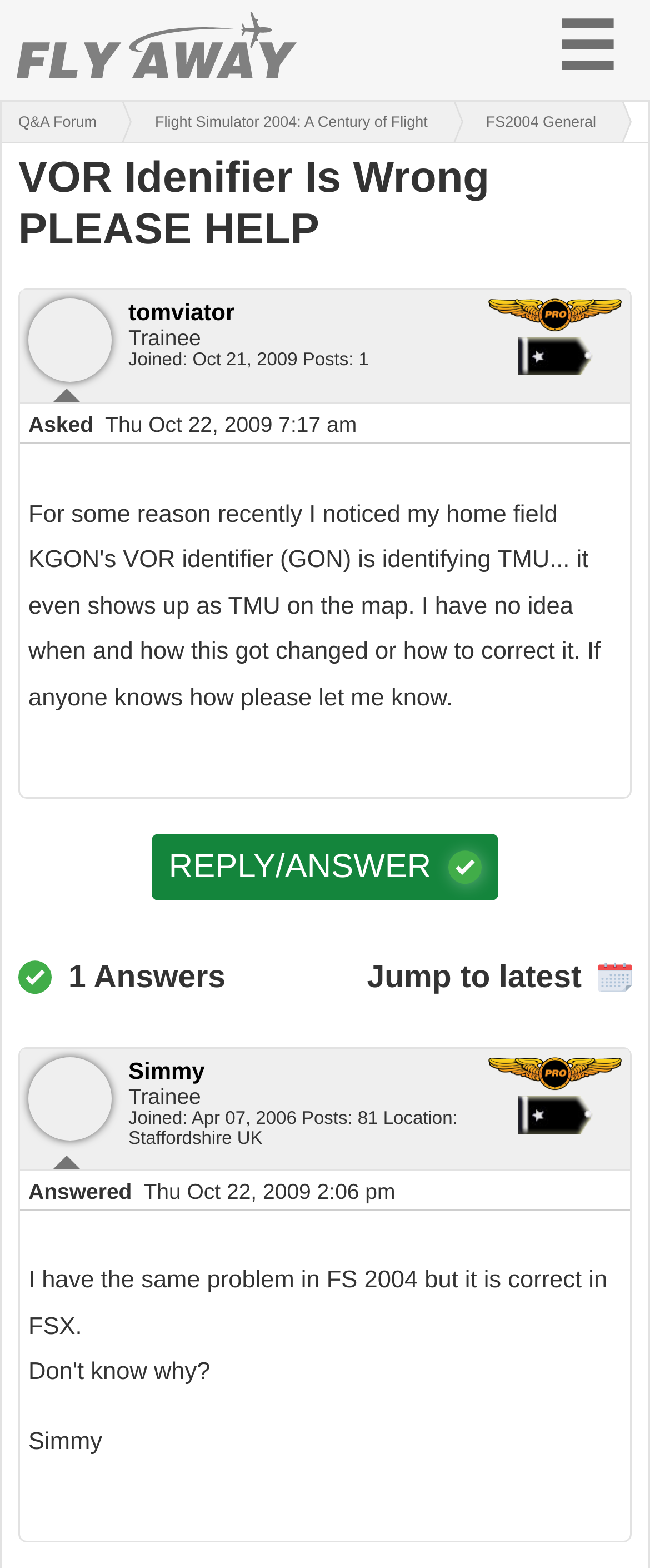Extract the main title from the webpage and generate its text.

VOR Idenifier Is Wrong PLEASE HELP